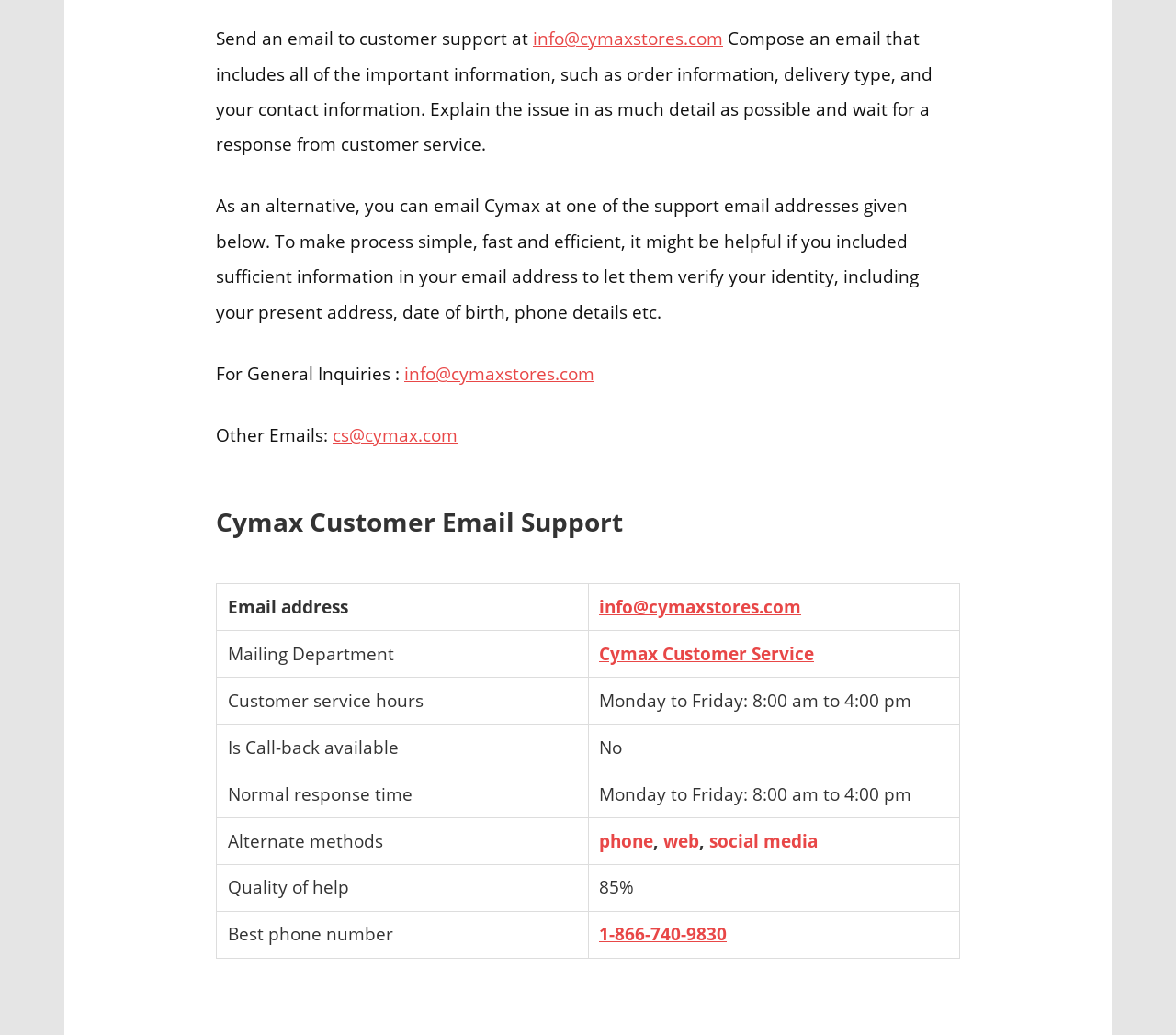Determine the bounding box coordinates of the section to be clicked to follow the instruction: "Call customer service". The coordinates should be given as four float numbers between 0 and 1, formatted as [left, top, right, bottom].

[0.509, 0.89, 0.618, 0.914]